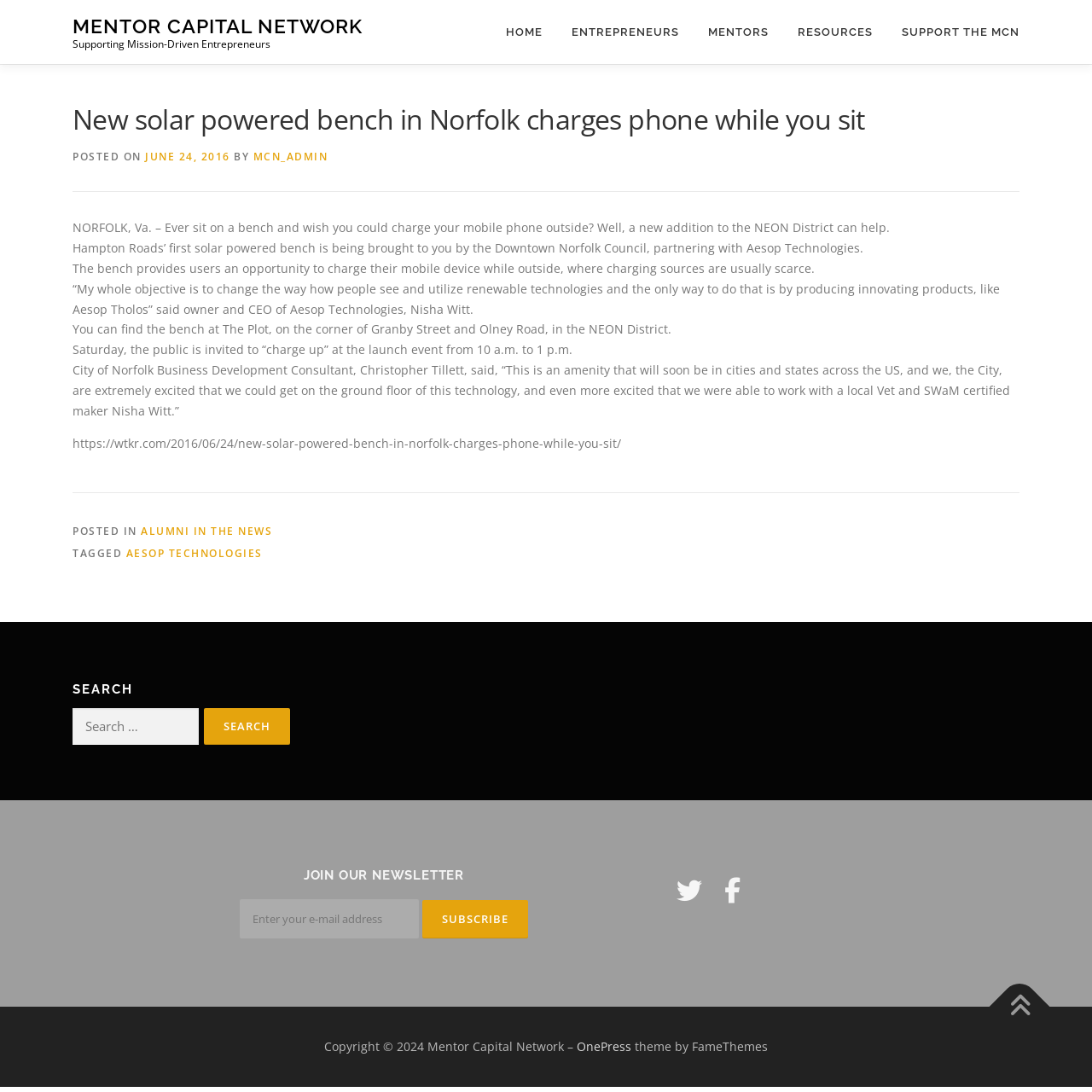What is the purpose of the solar powered bench?
Refer to the image and provide a concise answer in one word or phrase.

To charge mobile devices